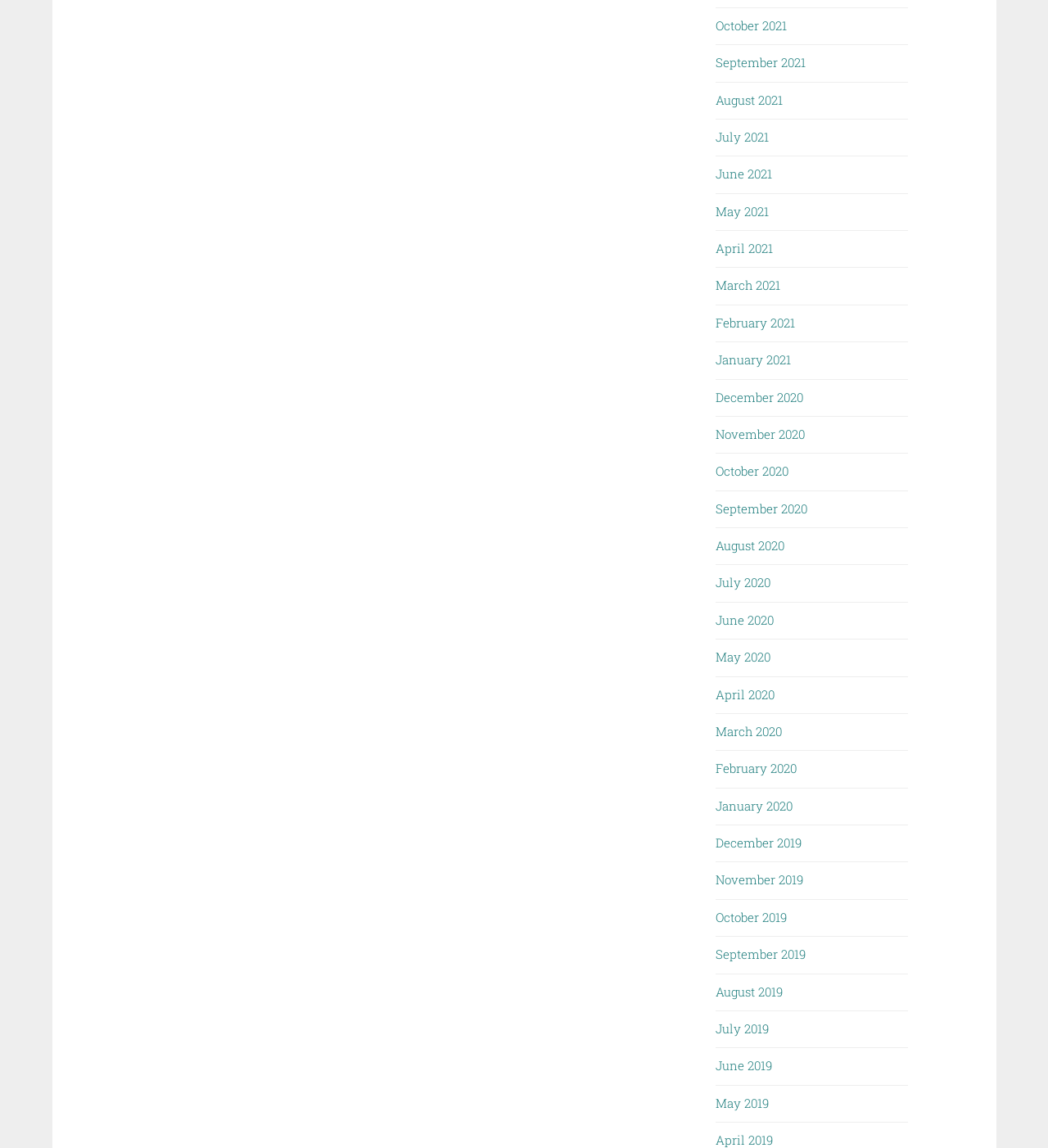Using the provided description December 2020, find the bounding box coordinates for the UI element. Provide the coordinates in (top-left x, top-left y, bottom-right x, bottom-right y) format, ensuring all values are between 0 and 1.

[0.683, 0.338, 0.767, 0.353]